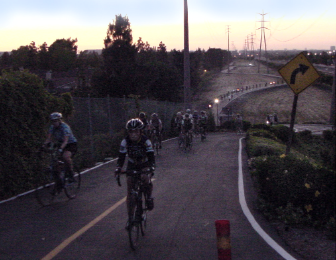Please study the image and answer the question comprehensively:
What is the spirit evoked by the image?

The image evokes a spirit of unity and purpose among those who advocate for safer cycling environments, promoting awareness for cycling safety and the importance of sharing the road.